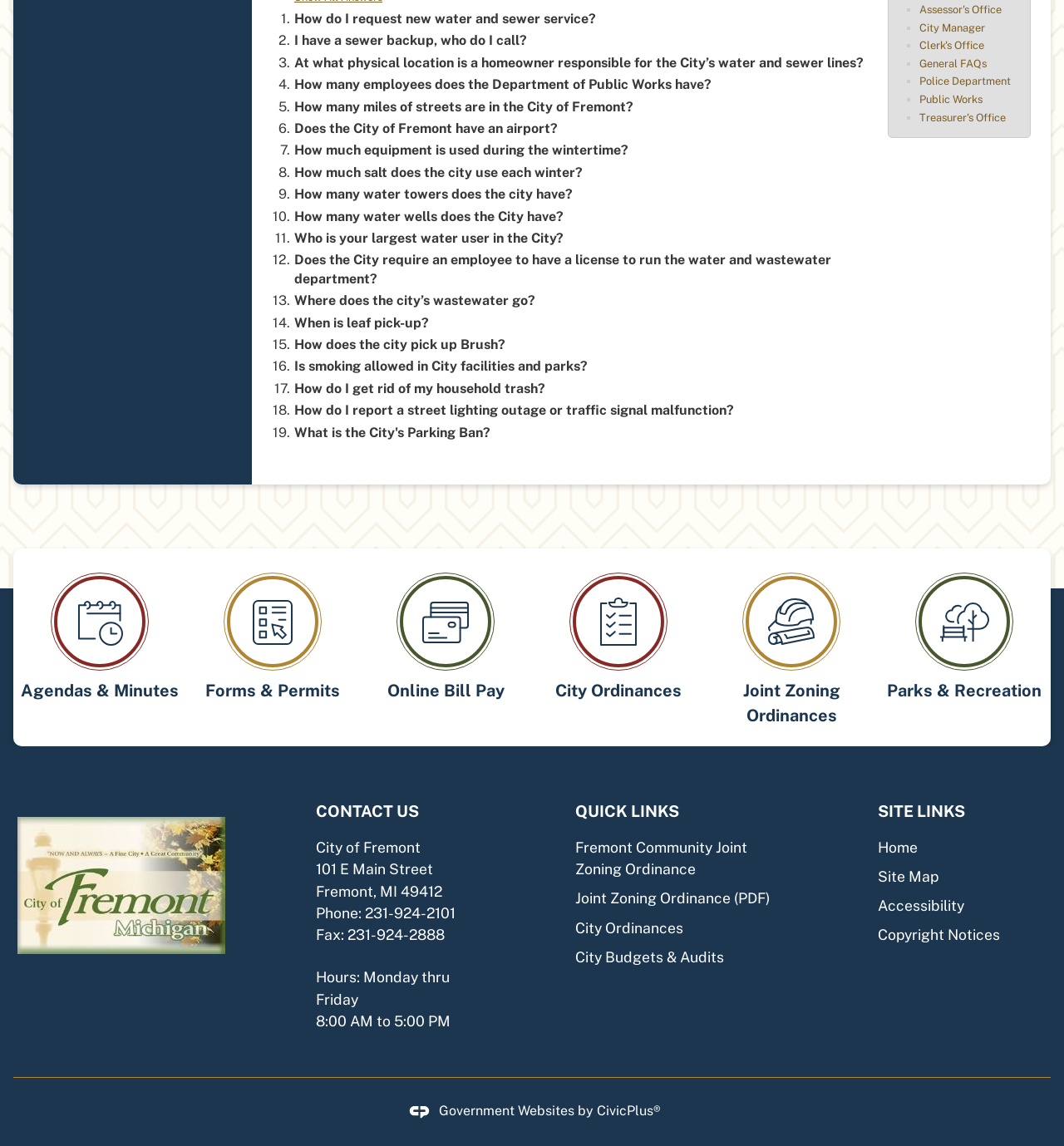Locate the bounding box of the user interface element based on this description: "Fremont Community Joint Zoning Ordinance".

[0.541, 0.732, 0.702, 0.766]